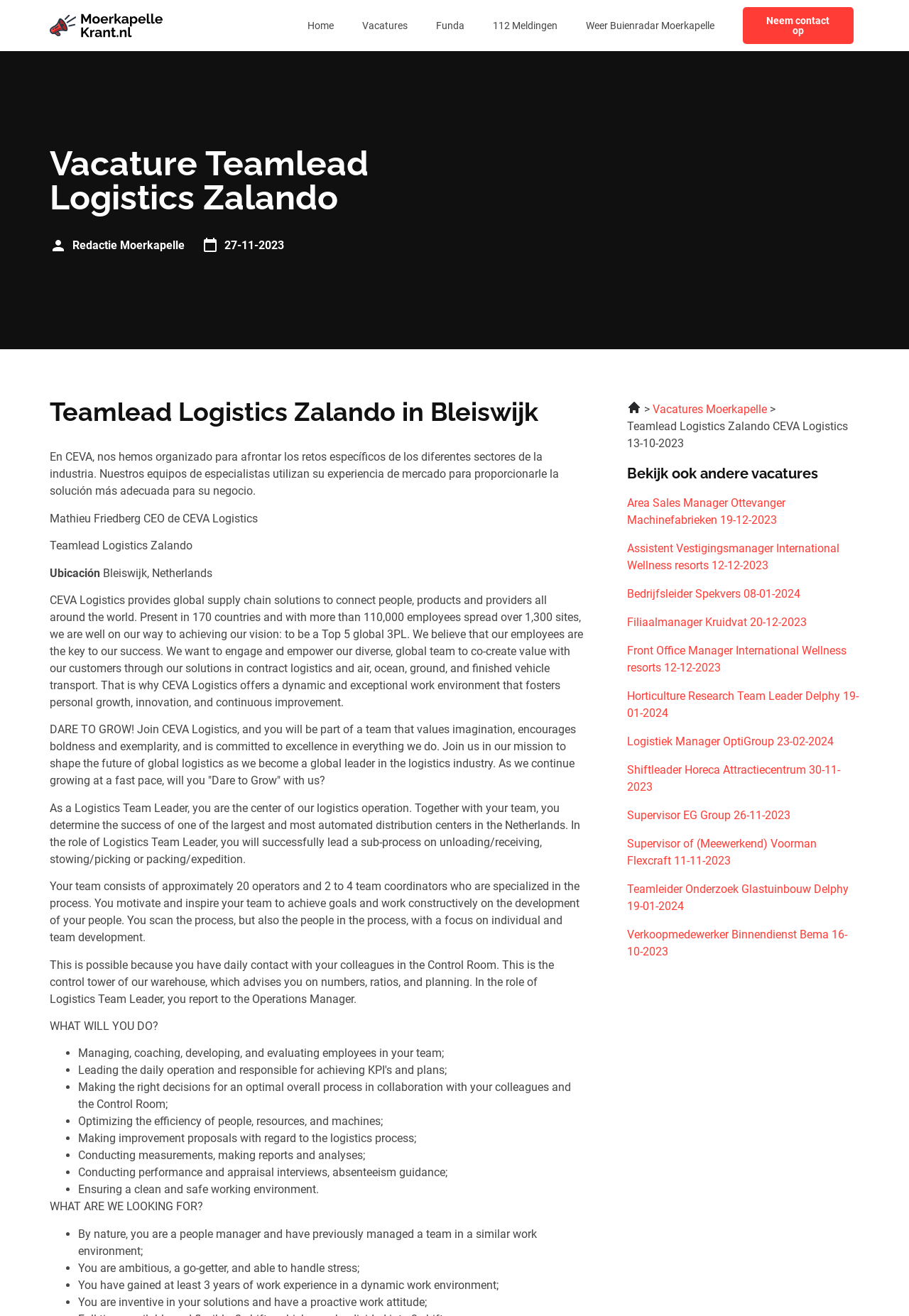Generate a thorough caption detailing the webpage content.

This webpage is a job posting for a Teamlead Logistics position at Zalando CEVA Logistics in Bleiswijk, Netherlands. The page has a navigation menu at the top with links to "Home", "Vacatures", "Funda", "112 Meldingen", and "Weer Buienradar Moerkapelle". There is also a "Neem contact op" link at the top right corner.

Below the navigation menu, there is a heading that reads "Vacature Teamlead Logistics Zalando" followed by a brief description of the company CEVA Logistics. There are two images on the left side of the page, one above the other, with a "Redactie Moerkapelle" text in between.

The main content of the page is divided into several sections. The first section describes the job position, including the responsibilities and requirements. The text is organized into paragraphs with headings such as "Ubicación", "DARE TO GROW!", and "WHAT WILL YOU DO?". There is also a list of bullet points outlining the key responsibilities of the job.

The second section is titled "WHAT ARE WE LOOKING FOR?" and lists the required qualifications and skills for the job candidate. This section also uses bullet points to organize the information.

At the bottom of the page, there is a section titled "Bekijk ook andere vacatures" which lists several other job postings with links to their respective pages. These job postings are related to sales, management, and logistics positions in various companies.